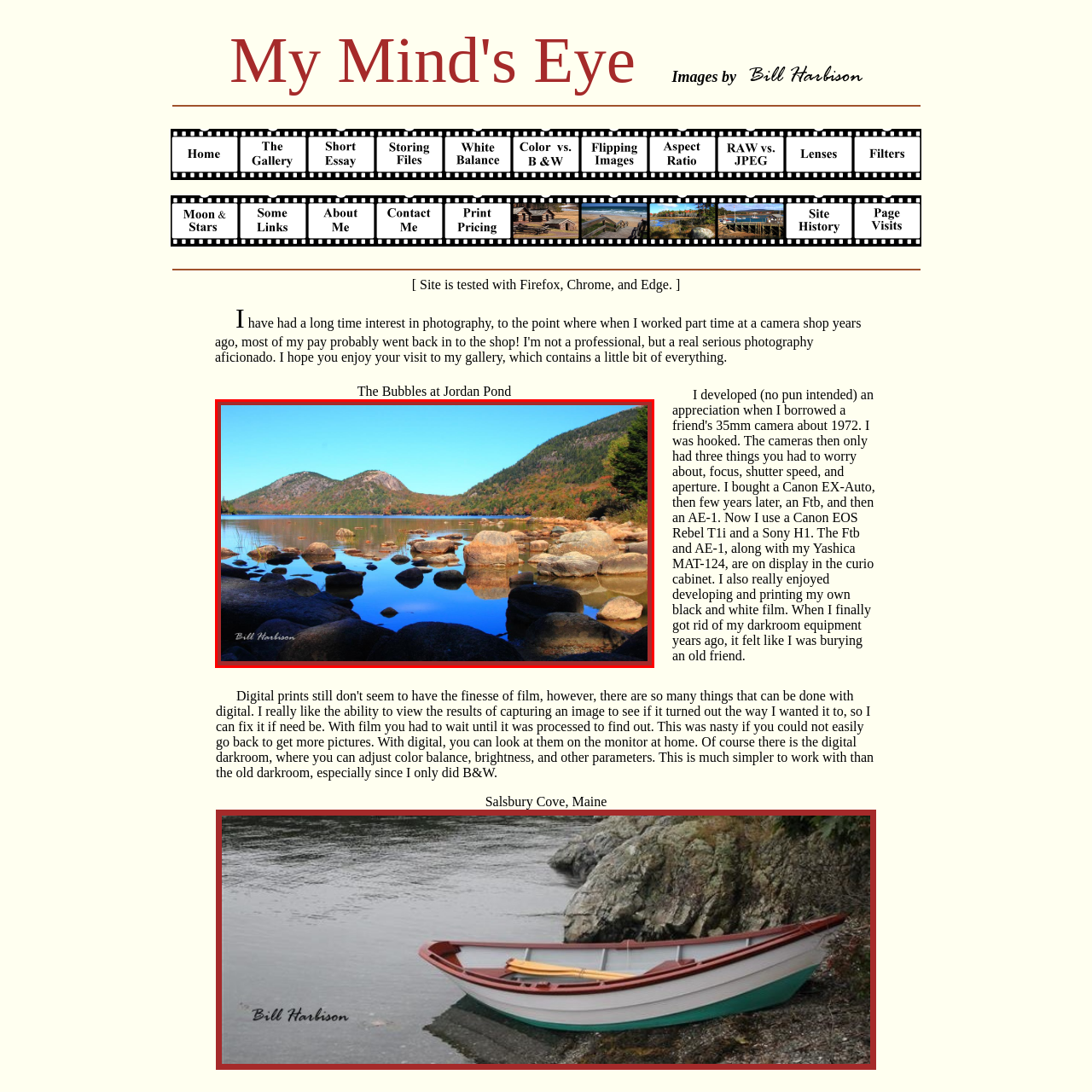Check the image highlighted in red, What is the name of the photographer?
 Please answer in a single word or phrase.

Bill Harbison